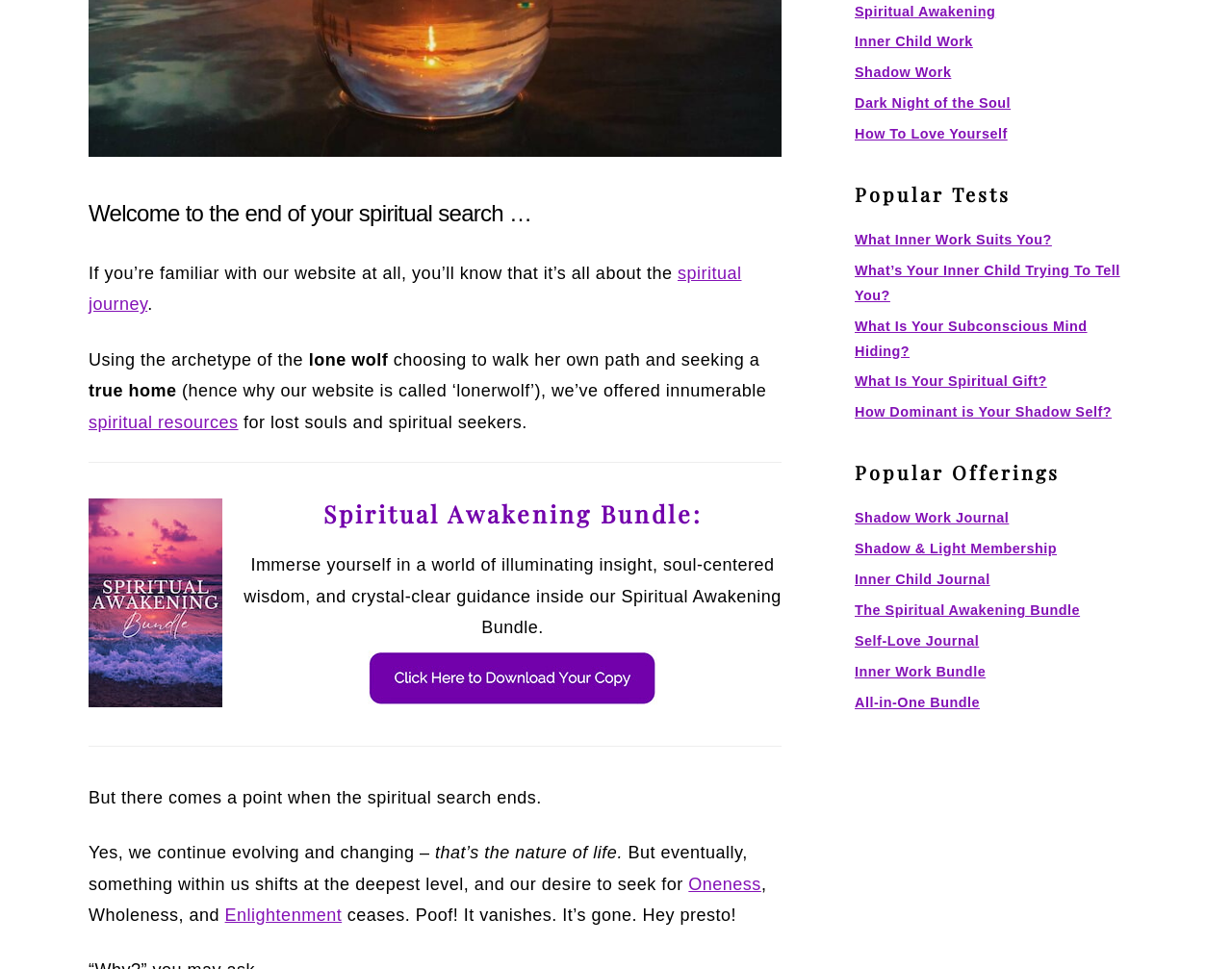Determine the bounding box coordinates of the UI element described by: "Enlightenment".

[0.182, 0.934, 0.277, 0.954]